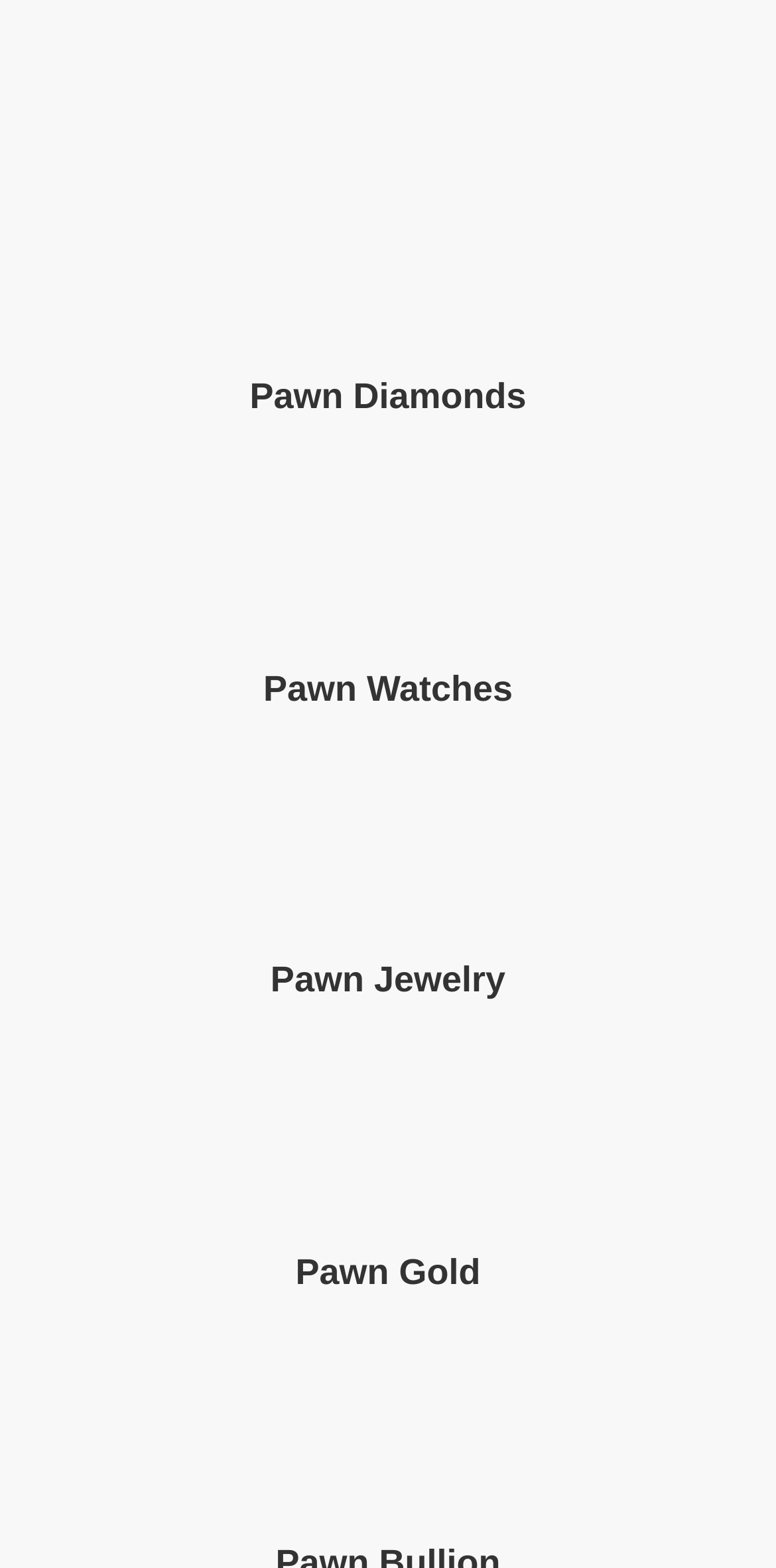Using the description "Pawn Diamonds", predict the bounding box of the relevant HTML element.

[0.322, 0.24, 0.678, 0.265]